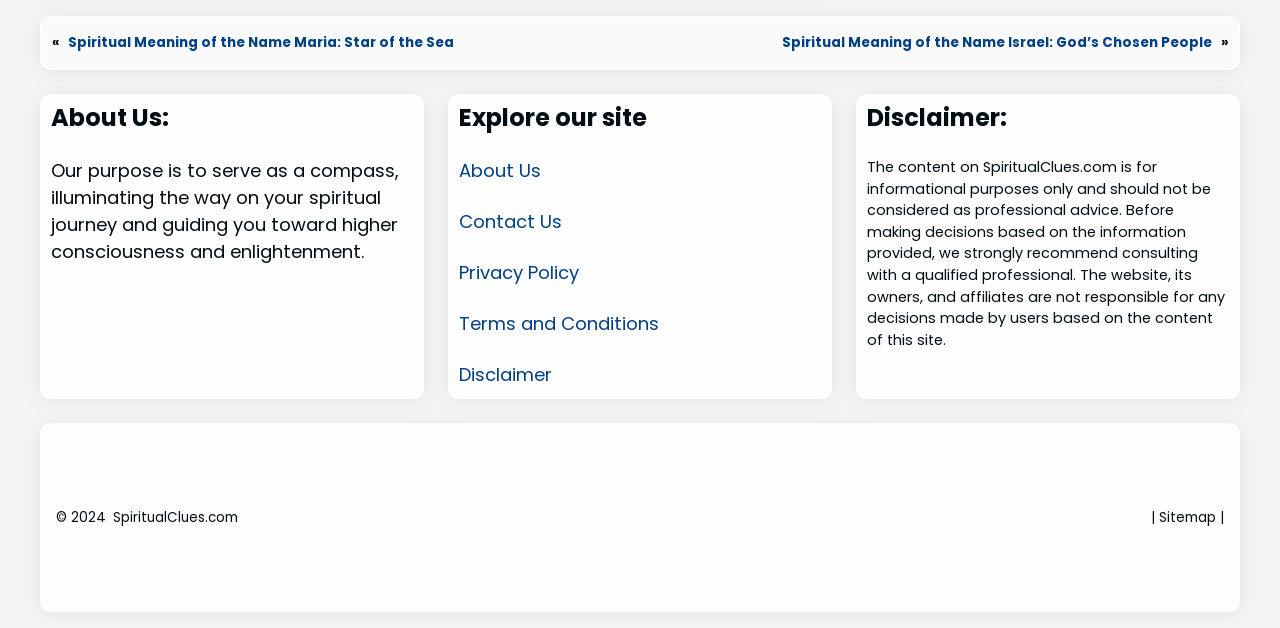Please determine the bounding box coordinates for the element that should be clicked to follow these instructions: "Learn about the purpose of the website".

[0.04, 0.252, 0.311, 0.421]